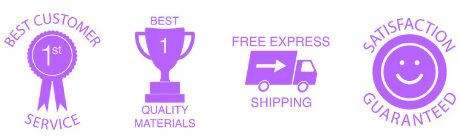Offer a detailed explanation of the image and its components.

The image features four icons that emphasize key selling points for the product. On the left, a ribbon symbolizing "Best Customer Service" highlights the brand's commitment to exceptional support. Next to it, a trophy with "Best Quality Materials" showcases the premium quality of the item's construction. The third icon illustrates "Free Express Shipping," indicating that customers will receive their purchases quickly at no additional cost. Finally, a smiling face surrounded by the words "Satisfaction Guaranteed" reassures customers of a positive buying experience. The overall design uses a vibrant purple color scheme that conveys a sense of reliability and enthusiasm regarding the product's benefits.